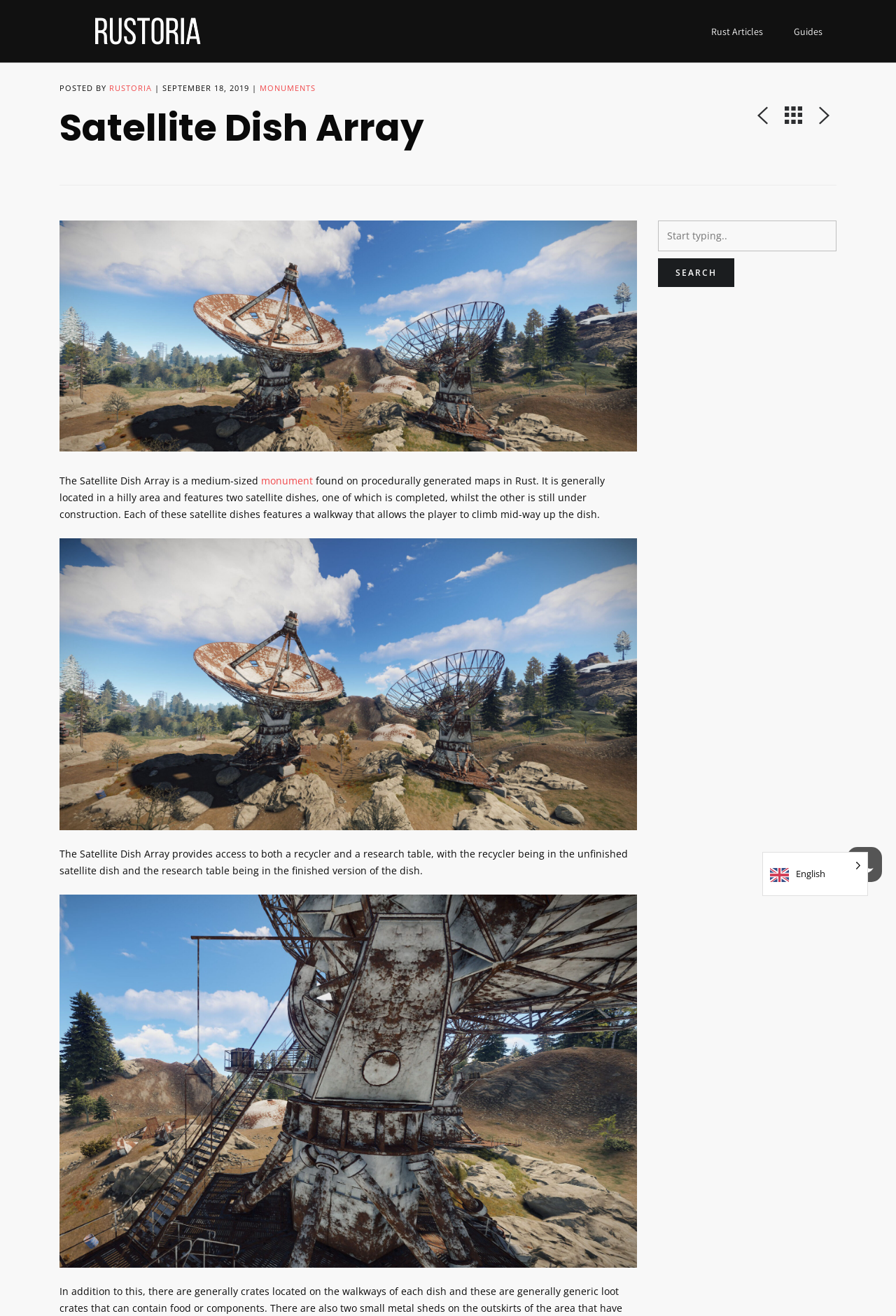What is located in the unfinished satellite dish?
Look at the image and respond with a one-word or short-phrase answer.

Recycler